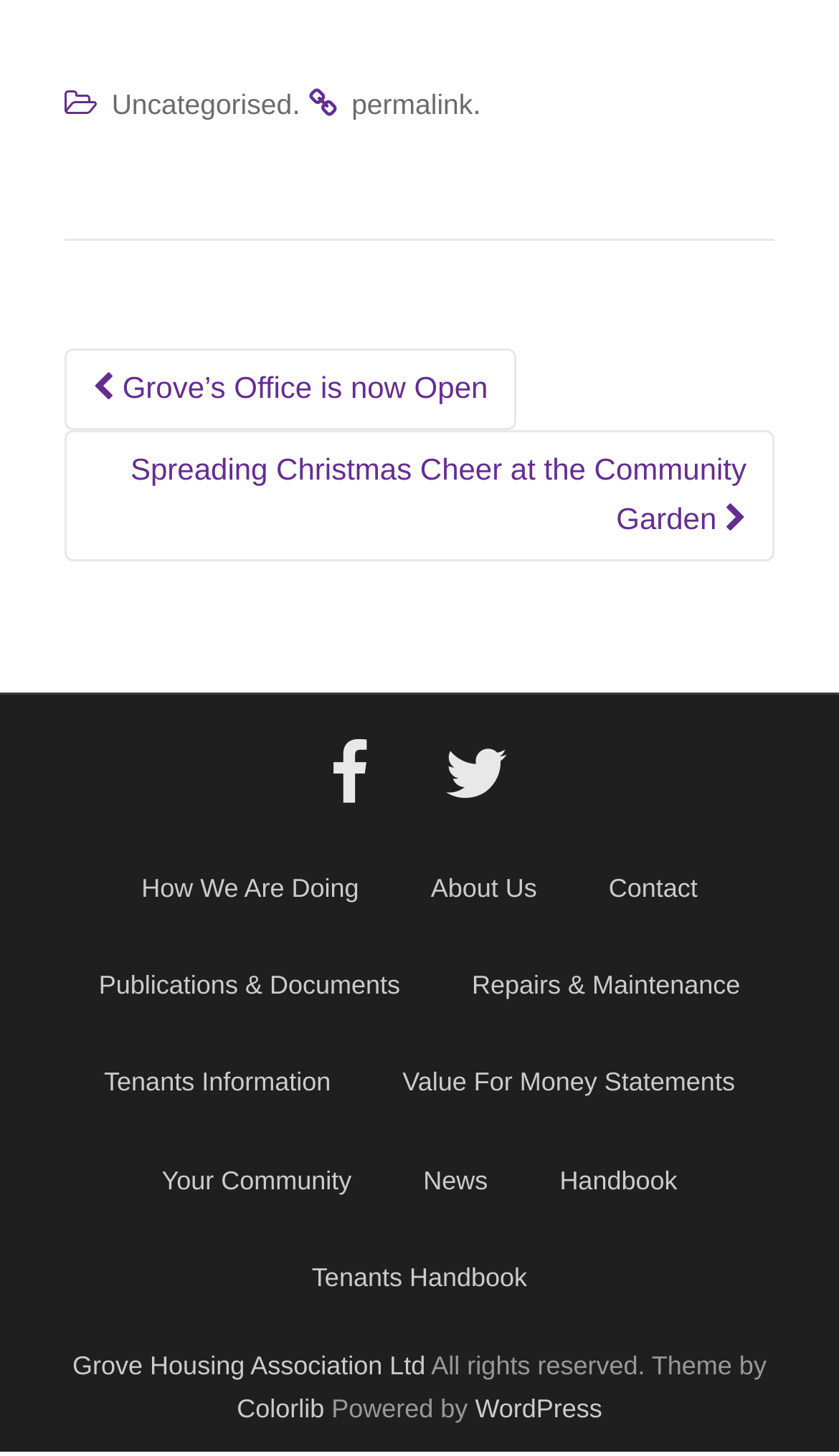Identify the bounding box coordinates of the clickable section necessary to follow the following instruction: "Check the news". The coordinates should be presented as four float numbers from 0 to 1, i.e., [left, top, right, bottom].

[0.466, 0.781, 0.62, 0.841]